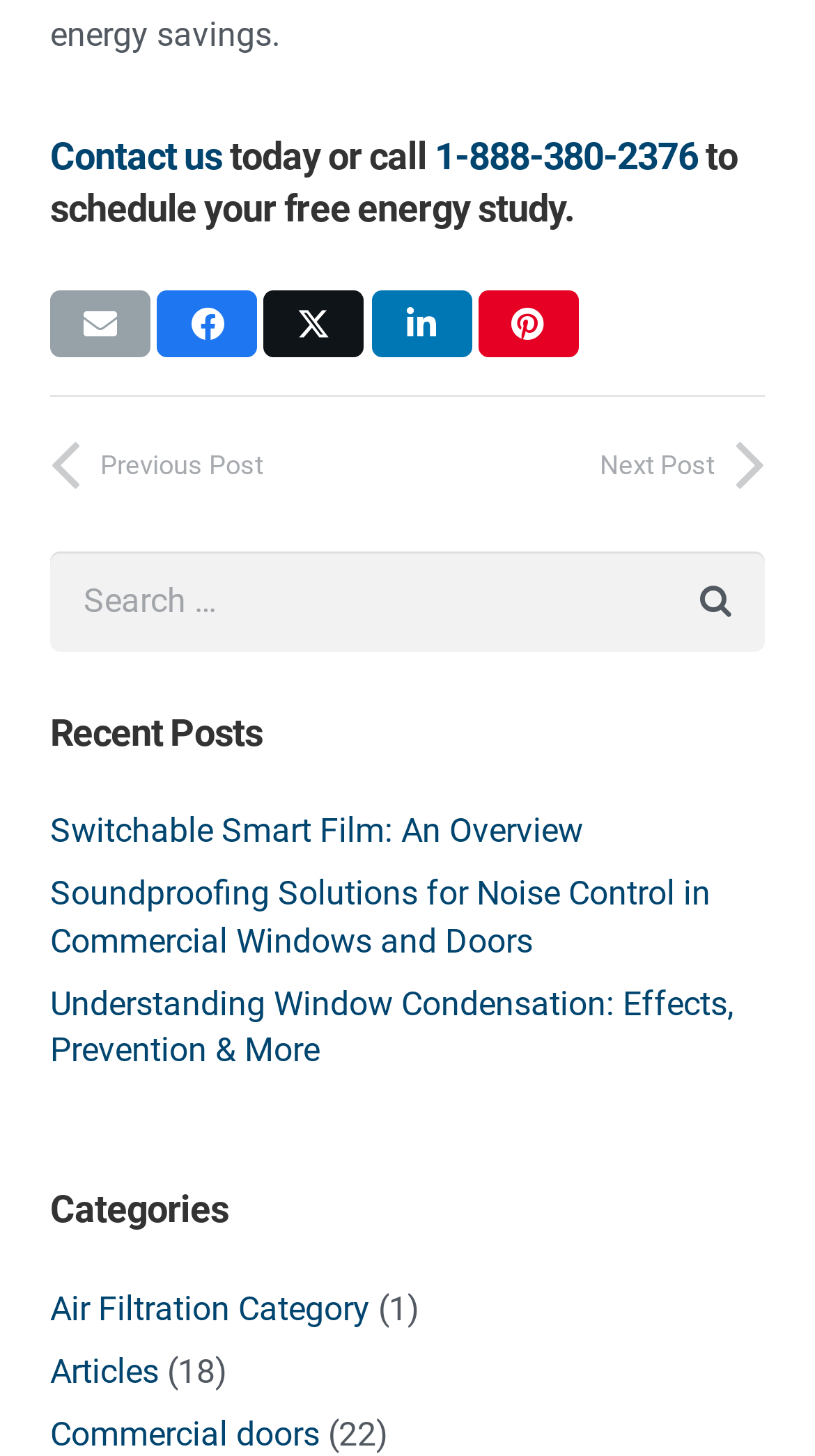Identify the bounding box coordinates of the section to be clicked to complete the task described by the following instruction: "Read about switchable smart film". The coordinates should be four float numbers between 0 and 1, formatted as [left, top, right, bottom].

[0.062, 0.557, 0.715, 0.584]